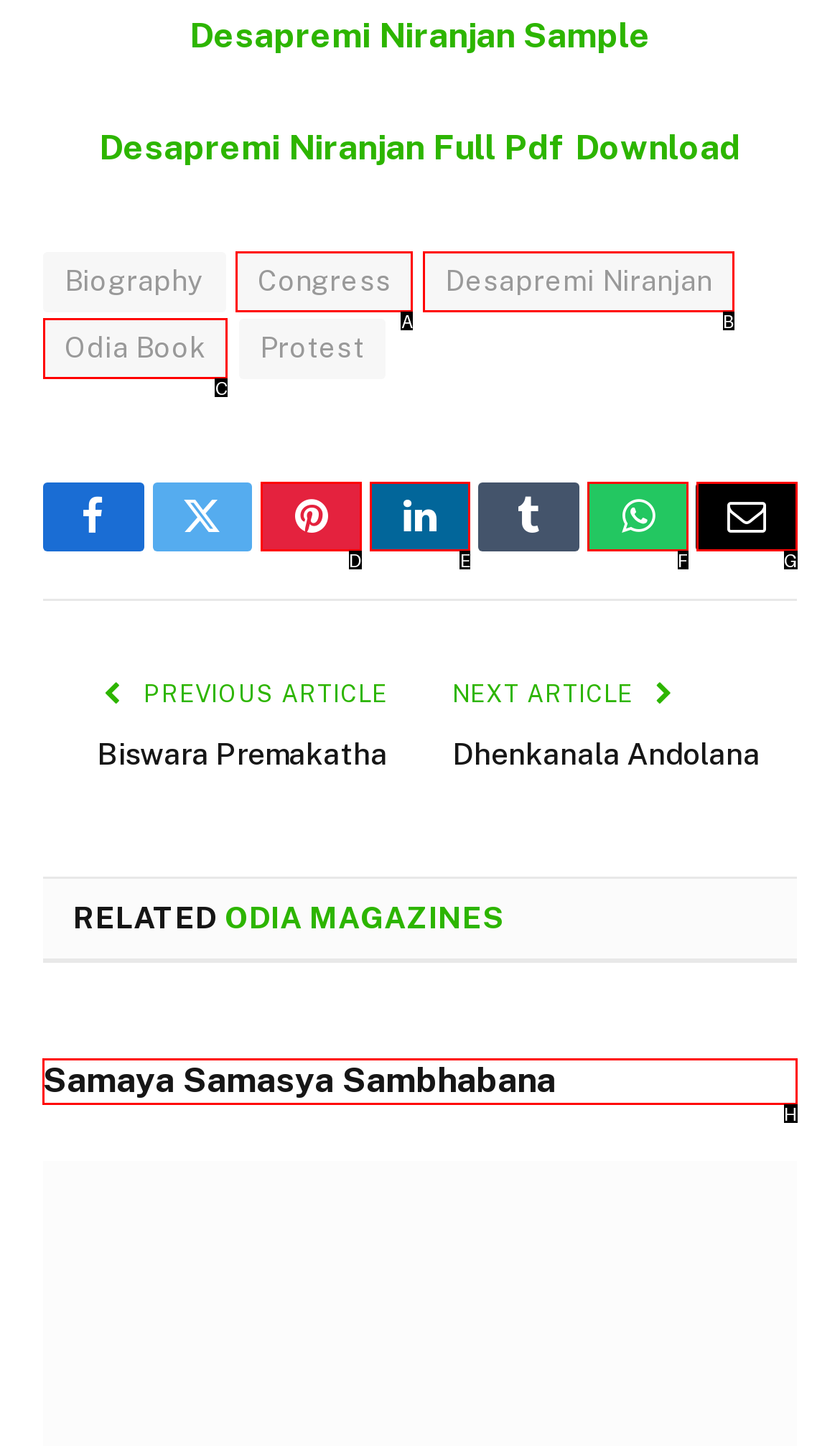Tell me the correct option to click for this task: View Samaya Samasya Sambhabana article
Write down the option's letter from the given choices.

H